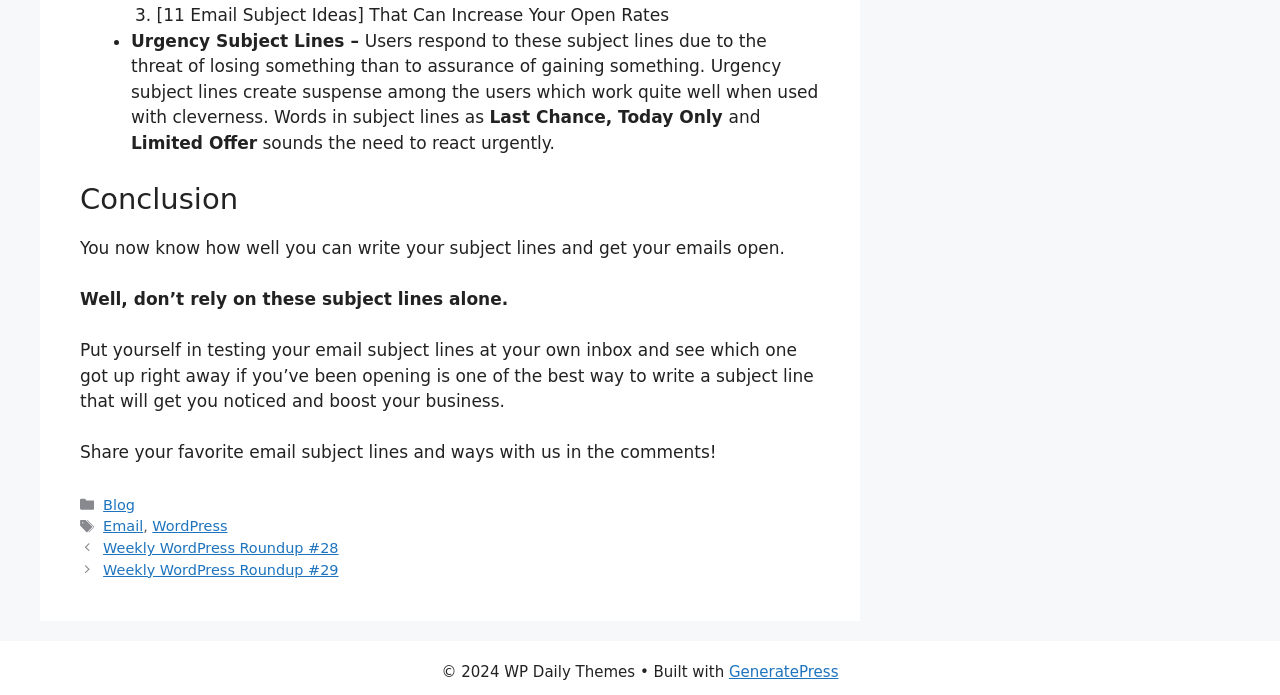What type of subject lines create suspense among users?
Please provide a comprehensive and detailed answer to the question.

According to the webpage, urgency subject lines create suspense among users, which work quite well when used with cleverness. This is mentioned in the section discussing different types of email subject lines.